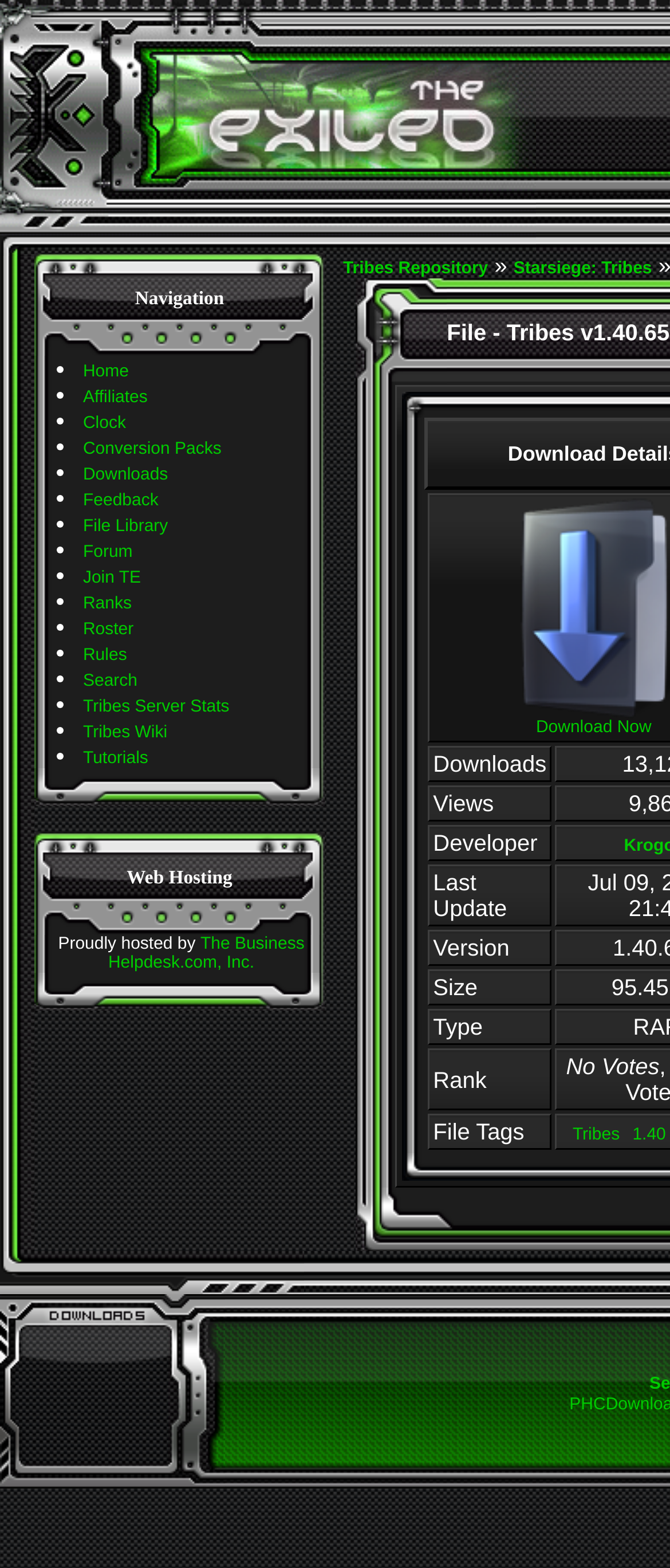Determine the bounding box coordinates of the clickable region to execute the instruction: "Check Web Hosting". The coordinates should be four float numbers between 0 and 1, denoted as [left, top, right, bottom].

[0.051, 0.548, 0.485, 0.572]